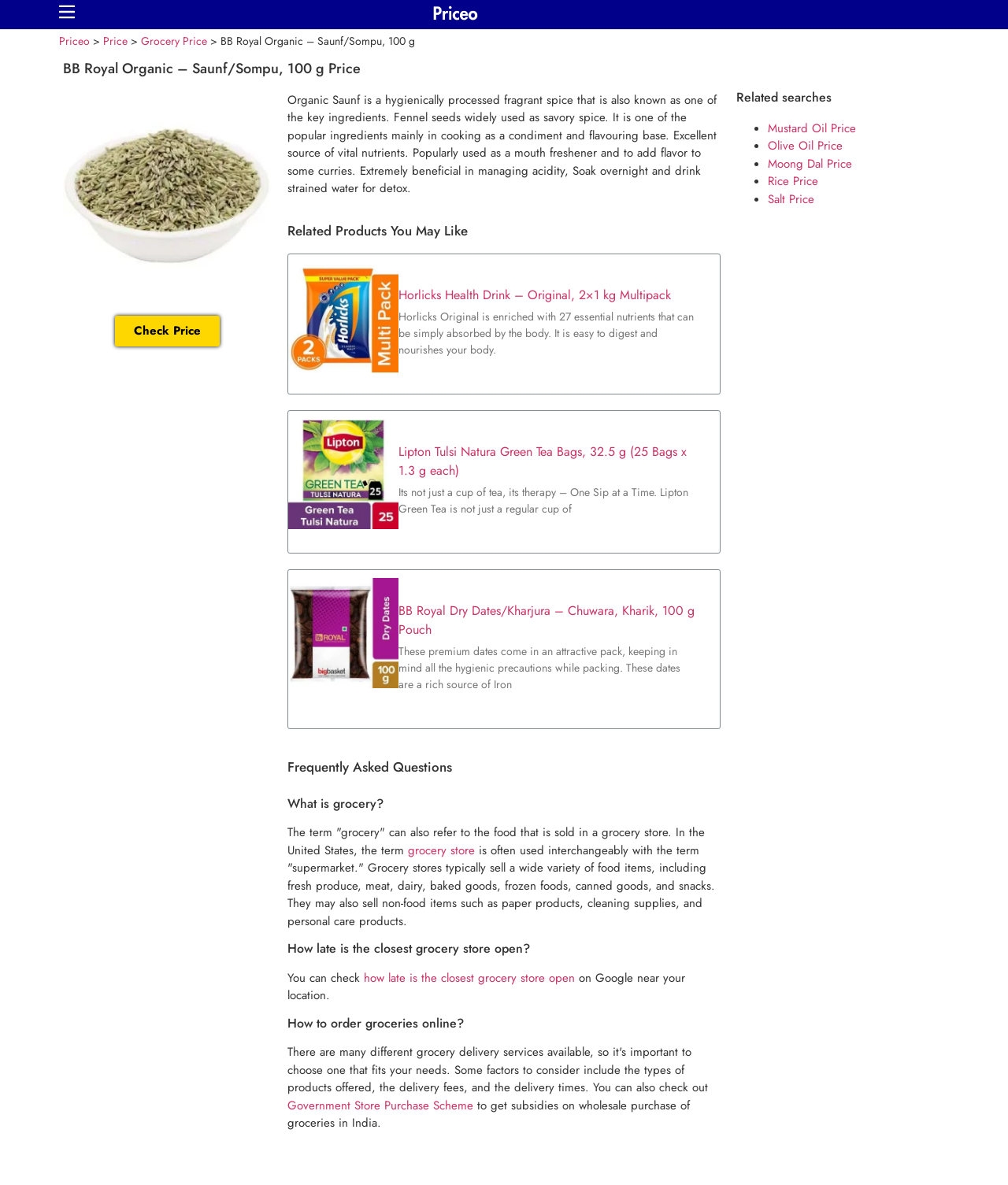Locate and extract the text of the main heading on the webpage.

BB Royal Organic – Saunf/Sompu, 100 g Price